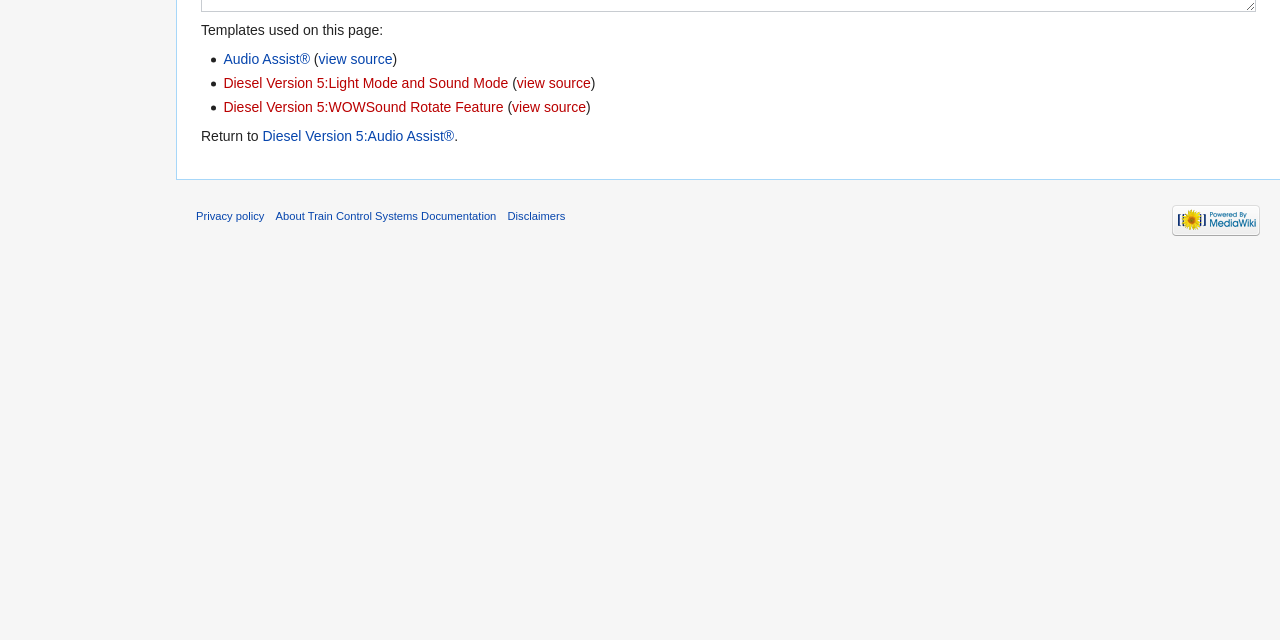Provide the bounding box coordinates for the specified HTML element described in this description: "Disclaimers". The coordinates should be four float numbers ranging from 0 to 1, in the format [left, top, right, bottom].

[0.396, 0.329, 0.442, 0.347]